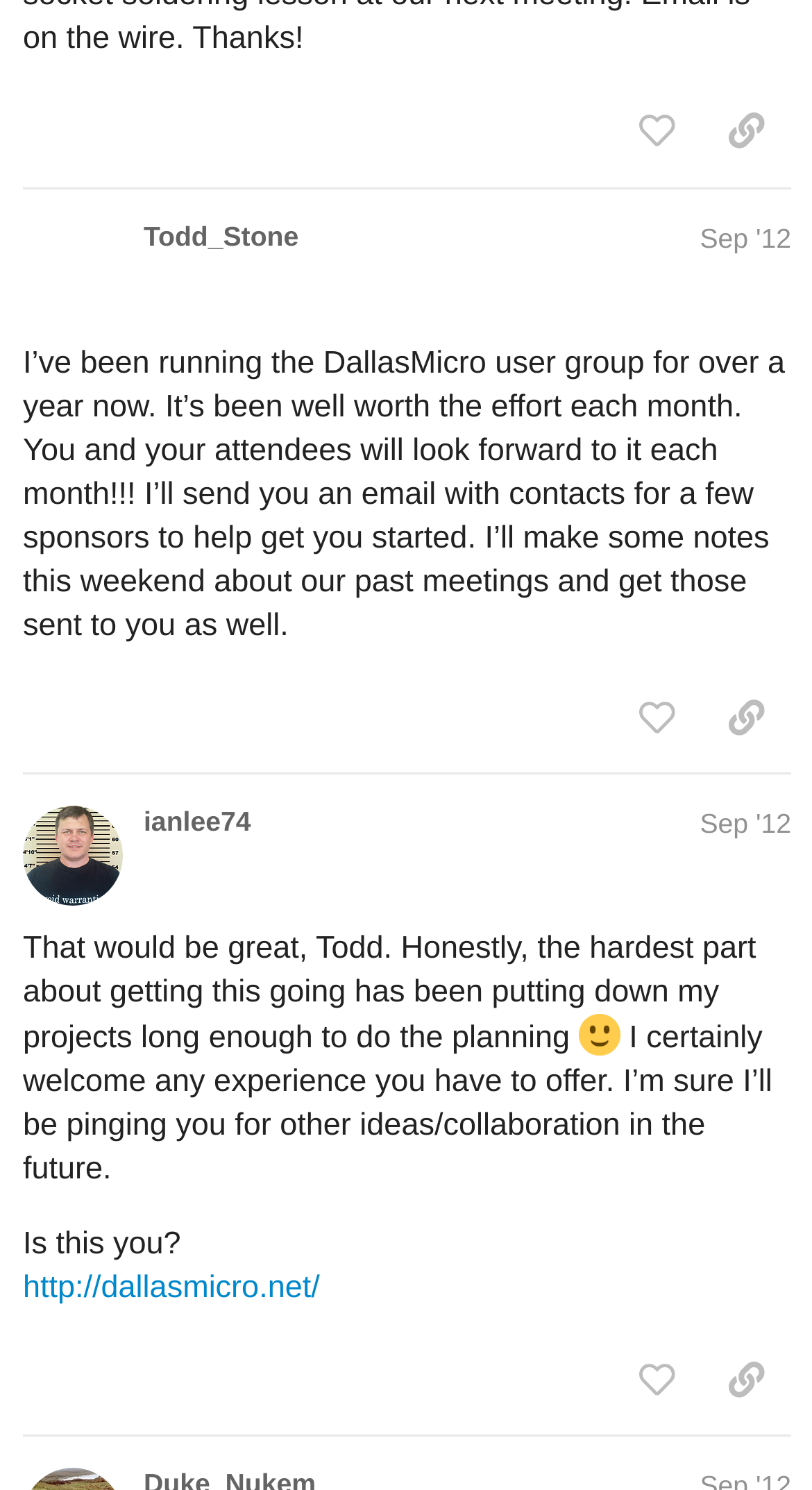How many posts are on this page?
Give a comprehensive and detailed explanation for the question.

I counted the number of regions with the label 'post #X by @username' and found three such regions, indicating that there are three posts on this page.